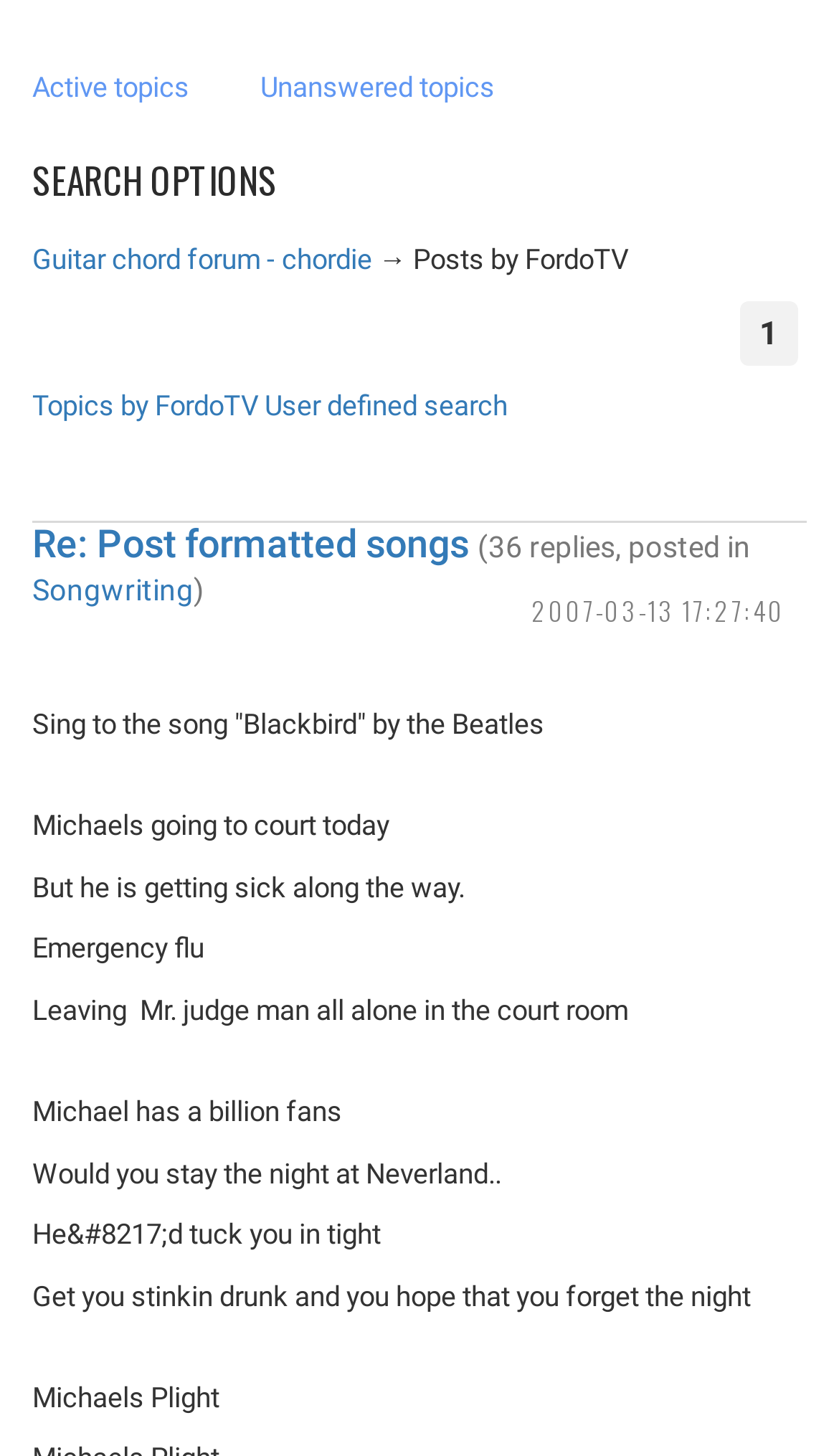Provide the bounding box coordinates, formatted as (top-left x, top-left y, bottom-right x, bottom-right y), with all values being floating point numbers between 0 and 1. Identify the bounding box of the UI element that matches the description: Songwriting

[0.038, 0.393, 0.231, 0.417]